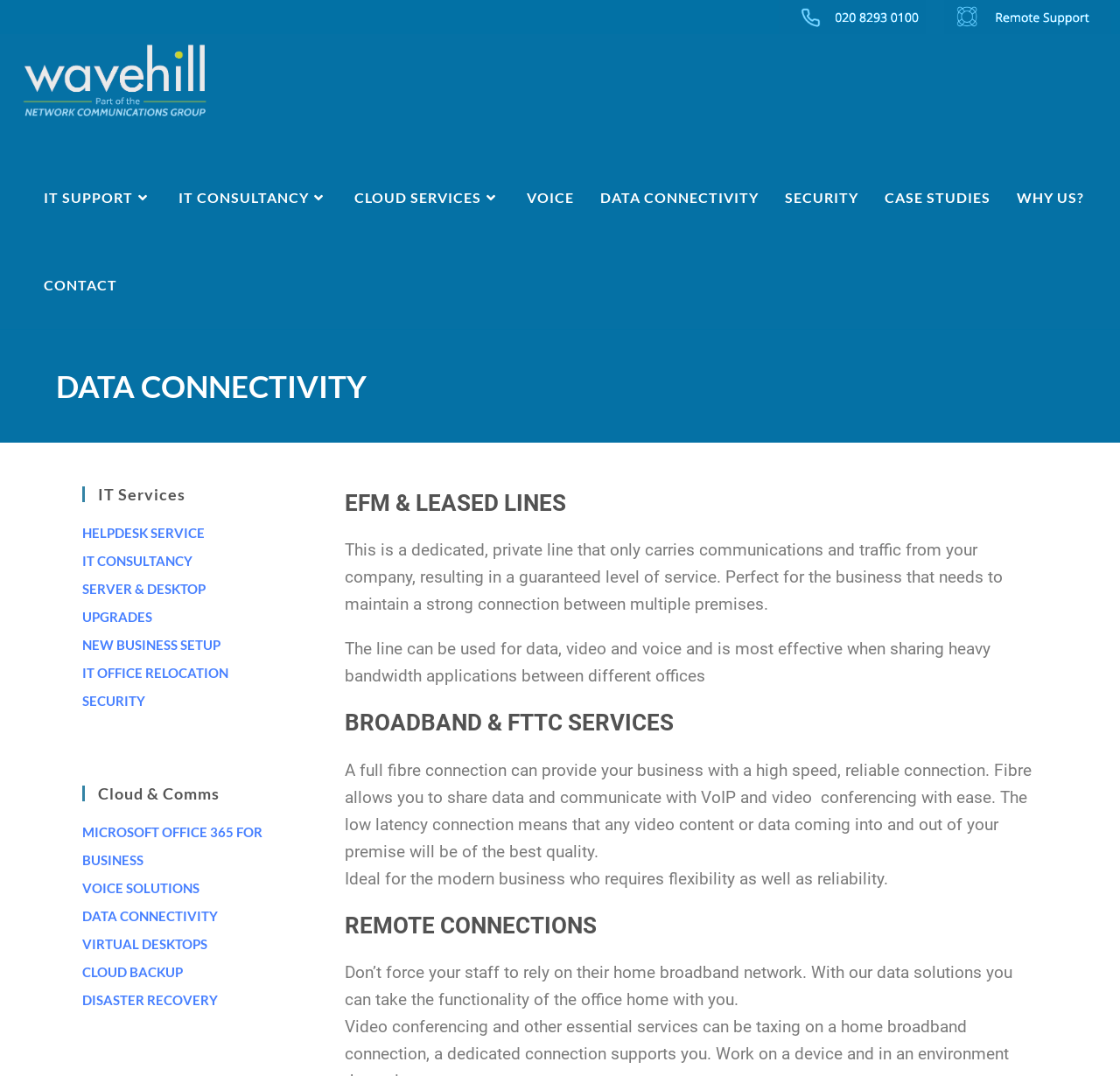Using the details in the image, give a detailed response to the question below:
What is the purpose of Wavehill's remote connections?

According to the webpage, Wavehill's remote connections allow staff to take the functionality of the office home with them, rather than relying on their home broadband network. This is particularly useful for video conferencing and other essential services that can be taxing on a home broadband.